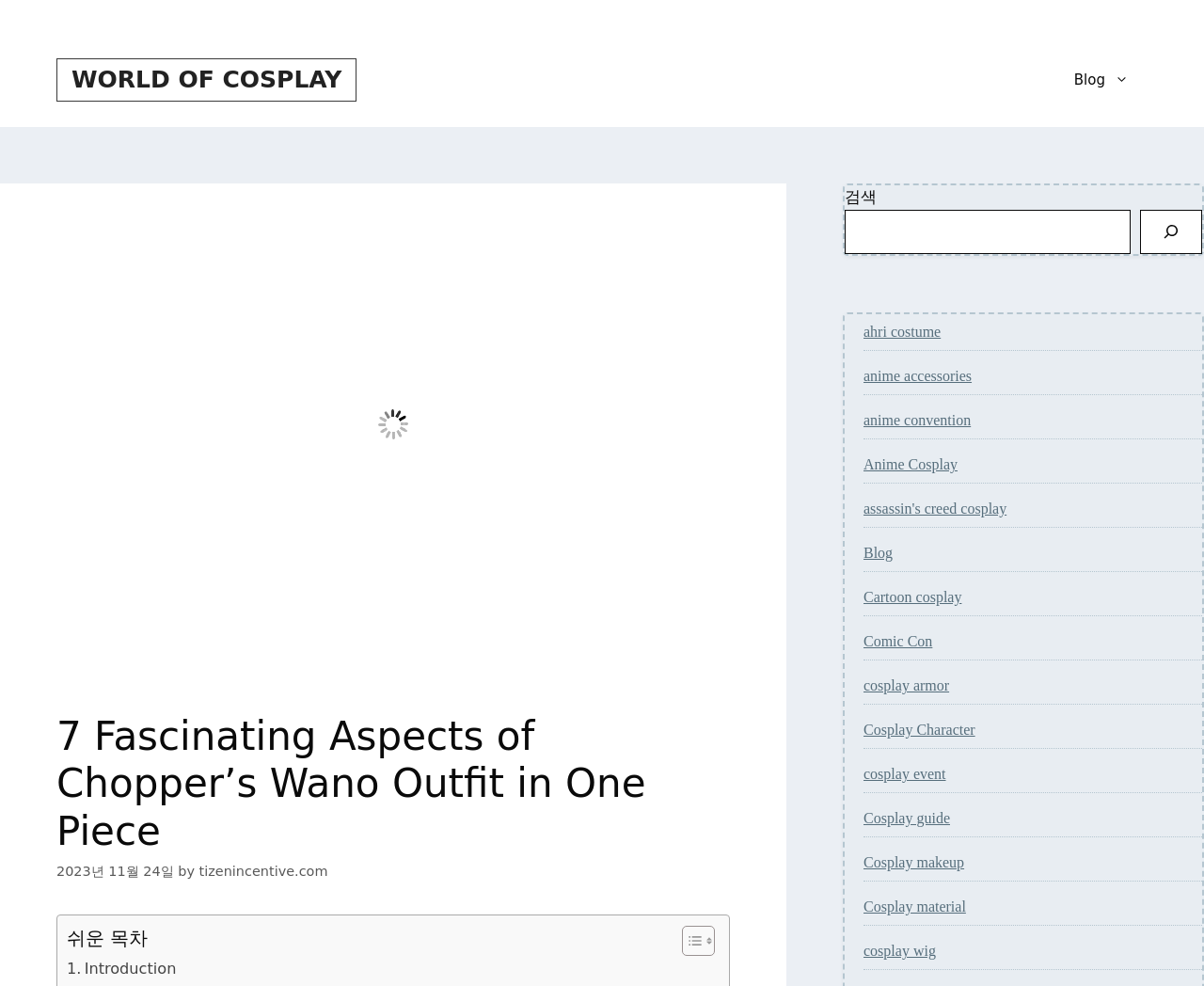Using the information in the image, give a comprehensive answer to the question: 
What is the name of the website?

I determined the answer by looking at the banner element at the top of the webpage, which contains the text 'WORLD OF COSPLAY'.